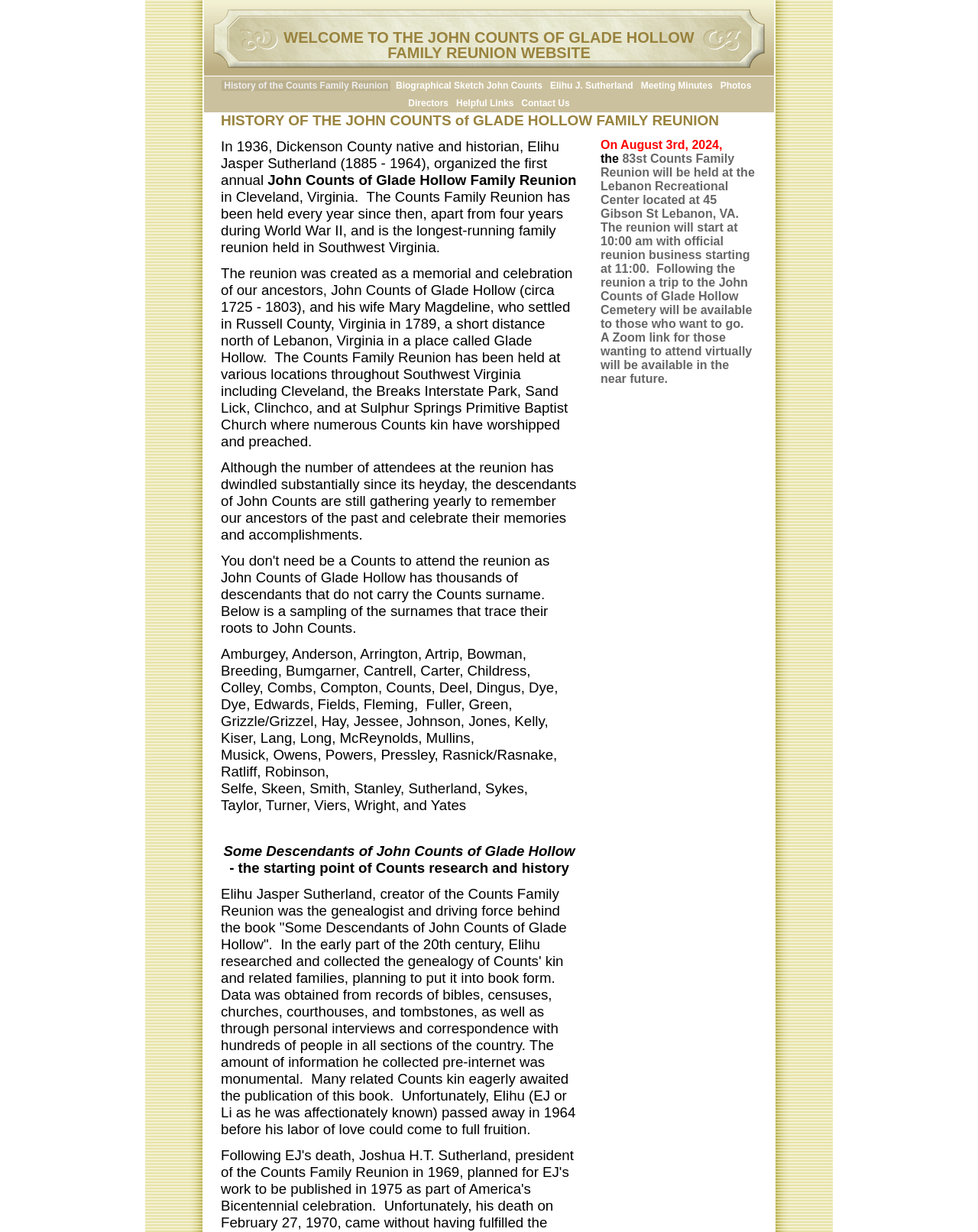Please find the bounding box coordinates of the element that must be clicked to perform the given instruction: "Contact the organizers". The coordinates should be four float numbers from 0 to 1, i.e., [left, top, right, bottom].

[0.531, 0.079, 0.585, 0.088]